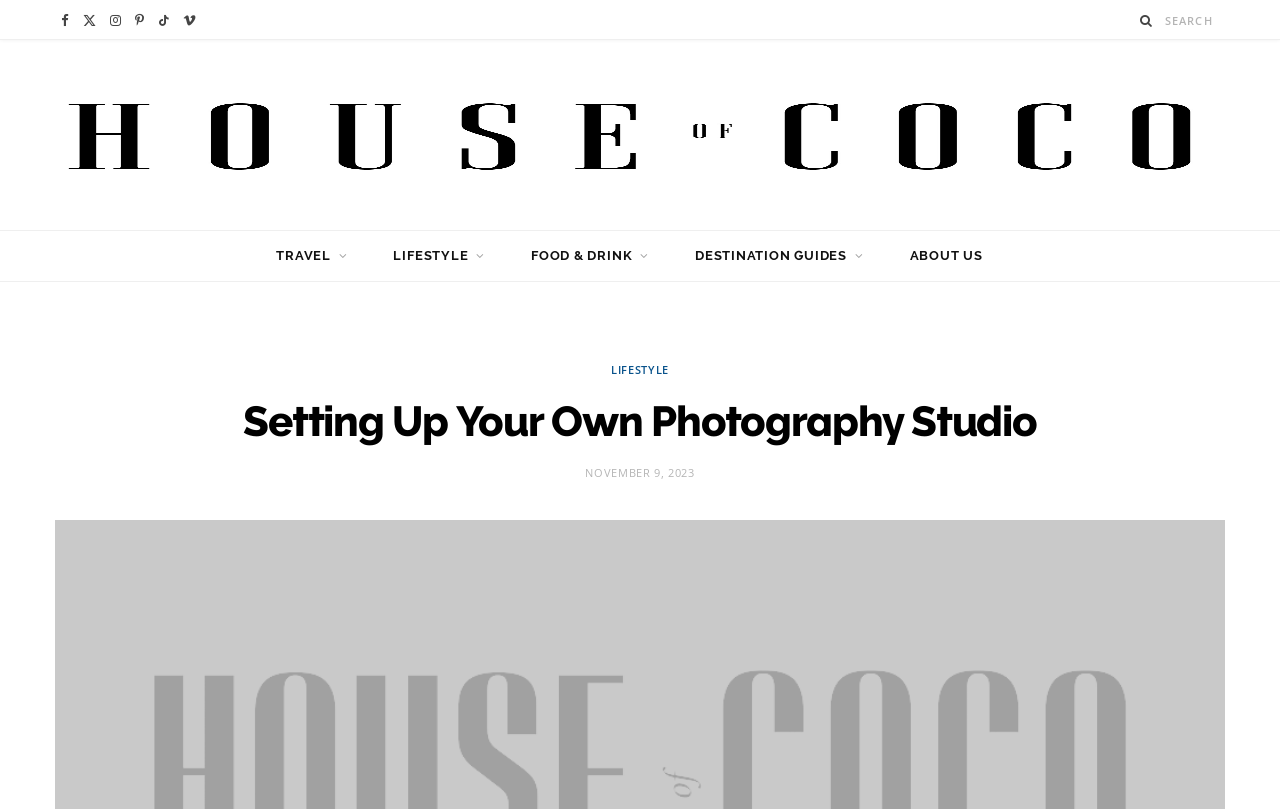Find the main header of the webpage and produce its text content.

Setting Up Your Own Photography Studio